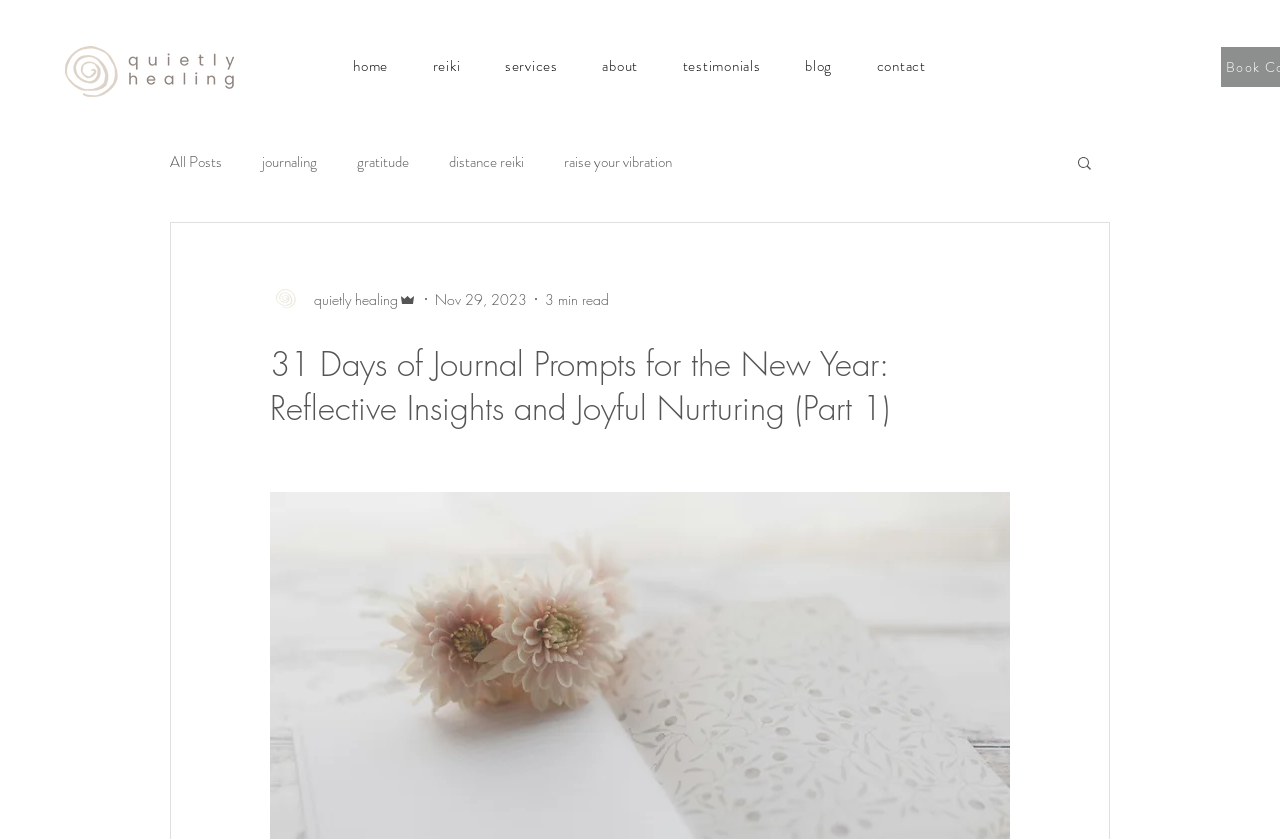Please locate the bounding box coordinates of the element that needs to be clicked to achieve the following instruction: "Read the blog post". The coordinates should be four float numbers between 0 and 1, i.e., [left, top, right, bottom].

[0.211, 0.408, 0.789, 0.513]